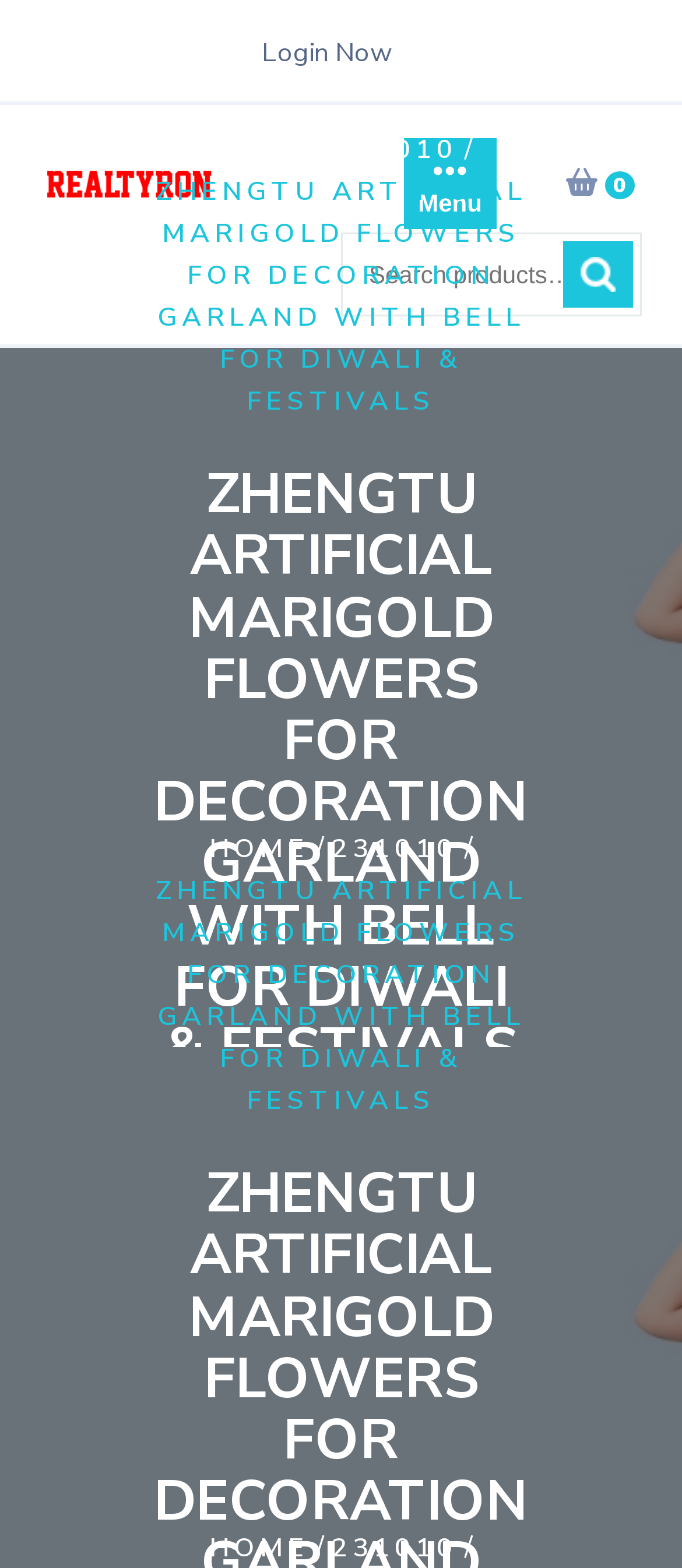What is the website's logo?
Refer to the image and answer the question using a single word or phrase.

realtyron